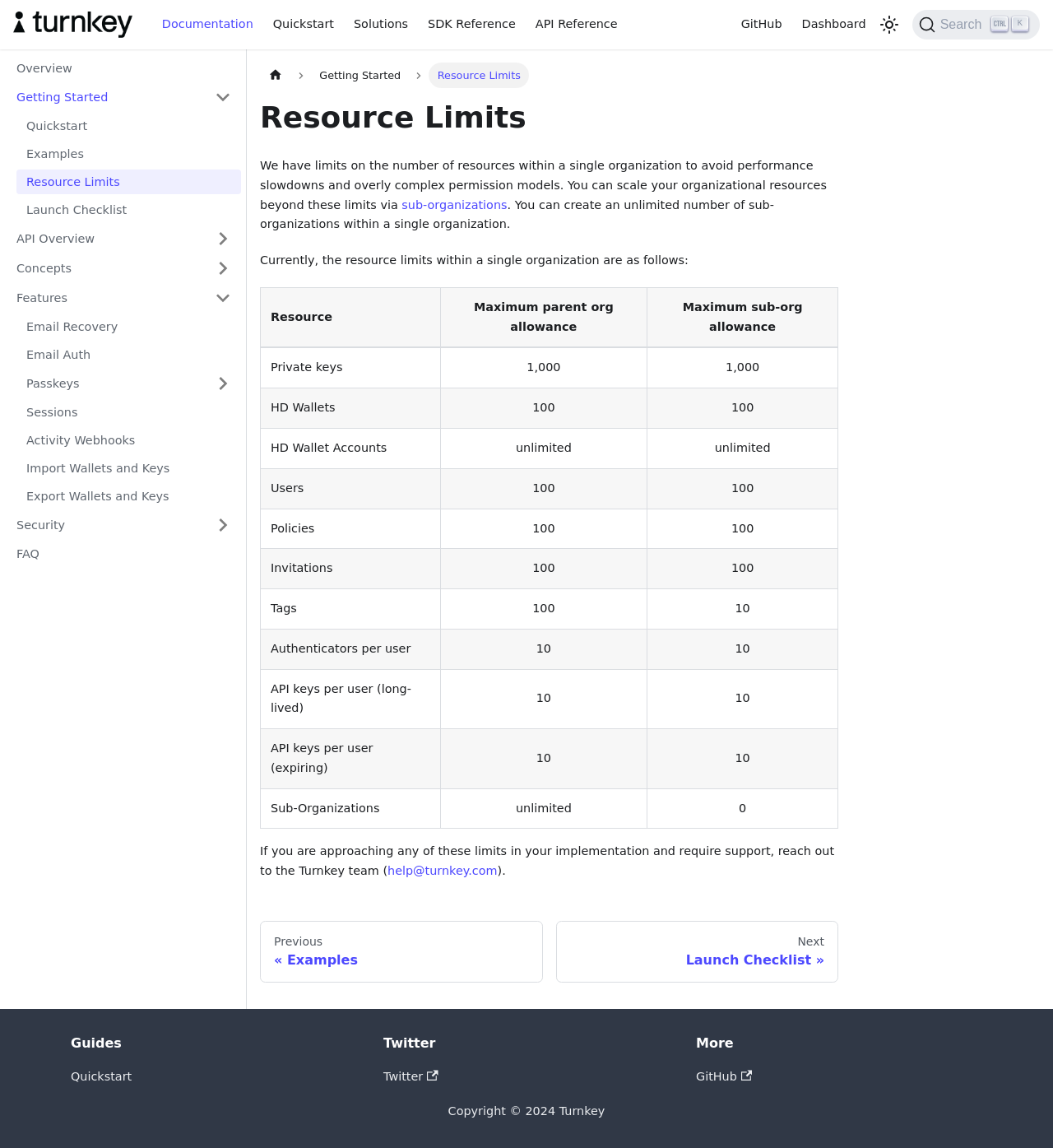Find the bounding box coordinates of the element to click in order to complete the given instruction: "Switch between dark and light mode."

[0.832, 0.01, 0.857, 0.033]